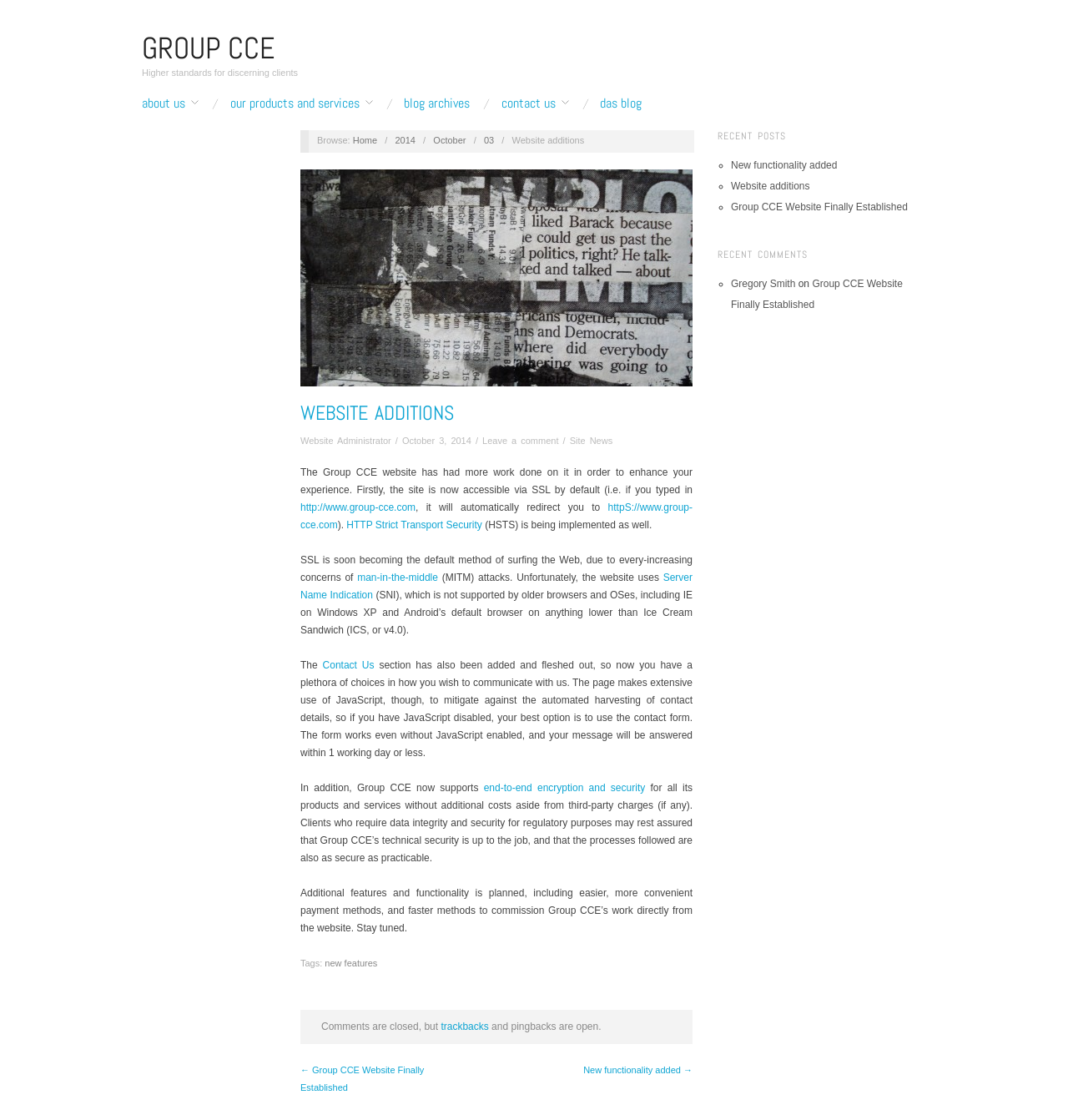Determine the bounding box coordinates of the target area to click to execute the following instruction: "Browse to 'our products and services'."

[0.215, 0.086, 0.349, 0.098]